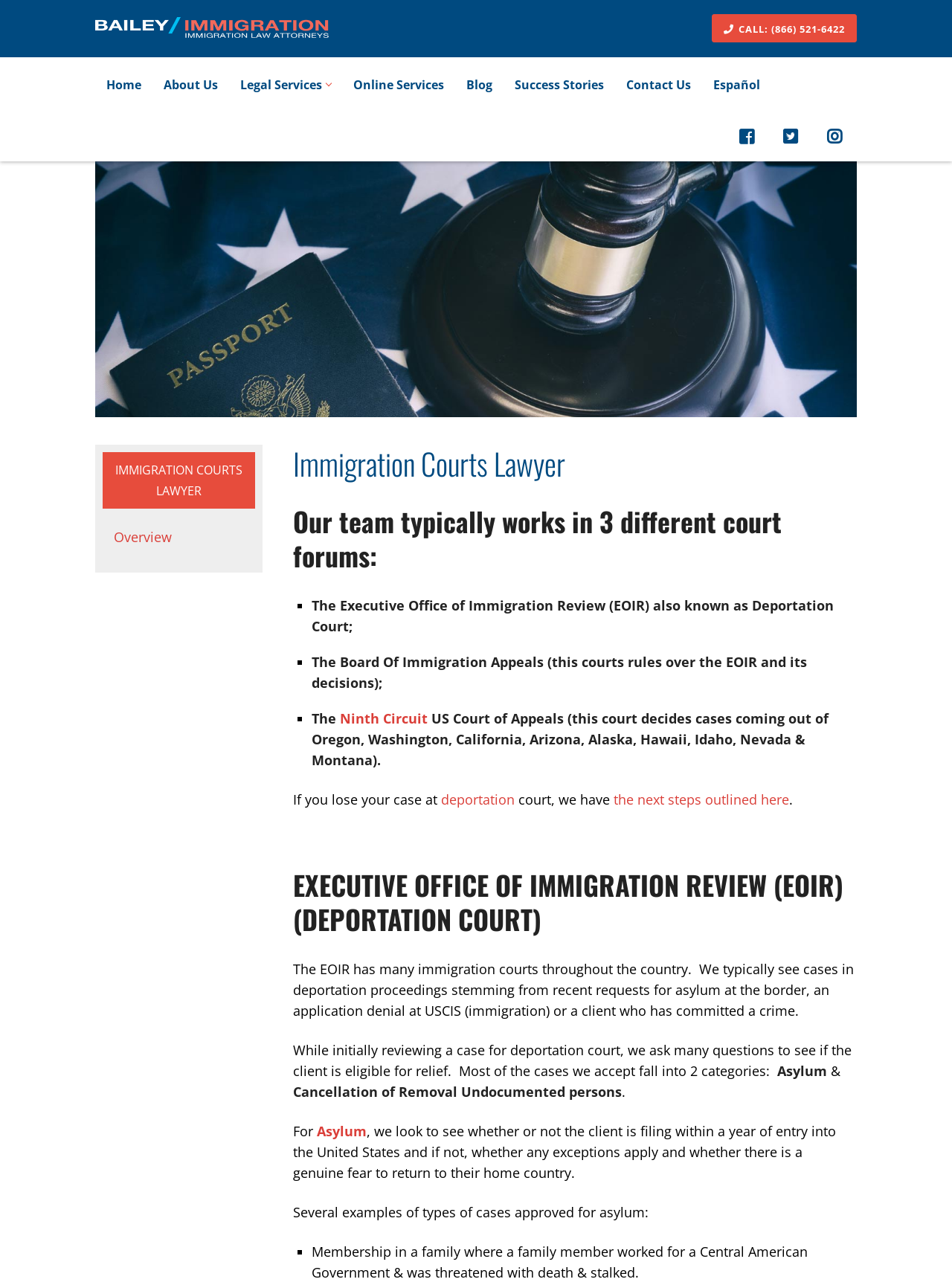Refer to the image and offer a detailed explanation in response to the question: What type of lawyer is this webpage about?

This webpage is about immigration courts lawyers, as indicated by the heading 'Immigration Courts Lawyer' and the description of the lawyer's services in the Executive Office of Immigration Review (EOIR) and the Board of Immigration Appeals.